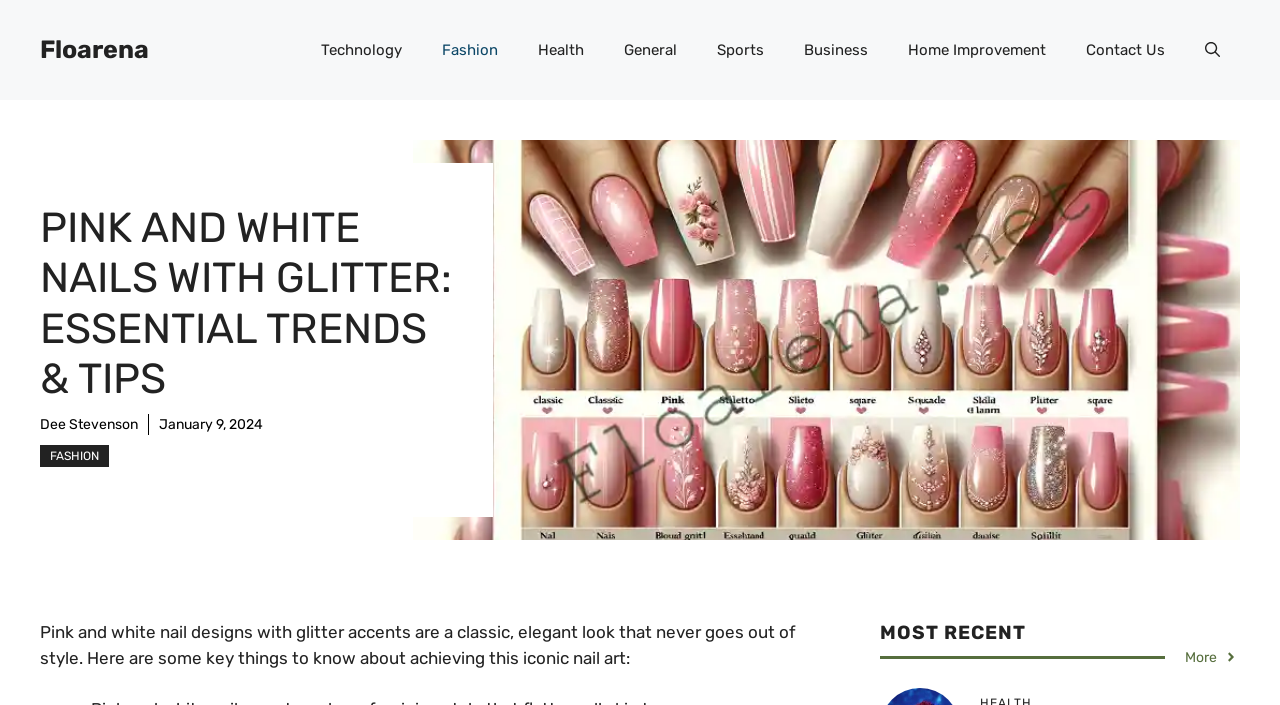Create a detailed summary of the webpage's content and design.

The webpage is about pink and white nails with glitter accents, showcasing elegance and timeless beauty. At the top, there is a banner with the site's name, "Floarena", and a navigation menu with various categories such as Technology, Fashion, Health, and more. 

Below the navigation menu, there is a large heading that reads "PINK AND WHITE NAILS WITH GLITTER: ESSENTIAL TRENDS & TIPS". On the left side, there is a link to the author, "Dee Stevenson", along with the date "January 9, 2024". 

On the right side, there is a large image of pink and white nails with glitter accents, accompanied by a descriptive text that explains the classic and elegant look of this nail art. 

Further down, there is a section titled "MOST RECENT" with a link to "More" at the bottom right corner.